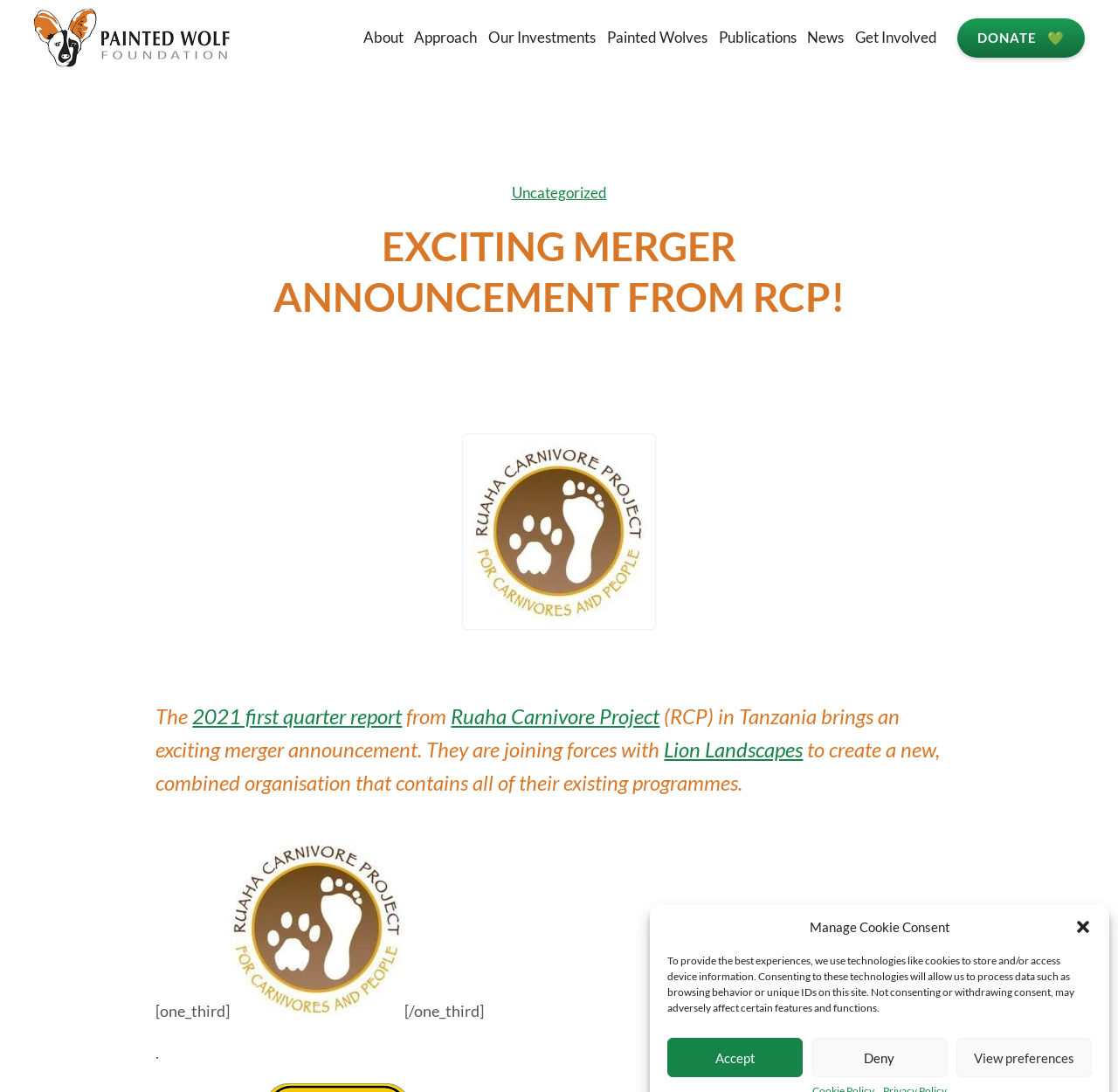Using the information in the image, could you please answer the following question in detail:
What is the announcement about?

The announcement is about Ruaha Carnivore Project joining forces with Lion Landscapes to create a new, combined organisation that contains all of their existing programmes, as stated in the heading 'EXCITING MERGER ANNOUNCEMENT FROM RCP!' and the subsequent paragraph.